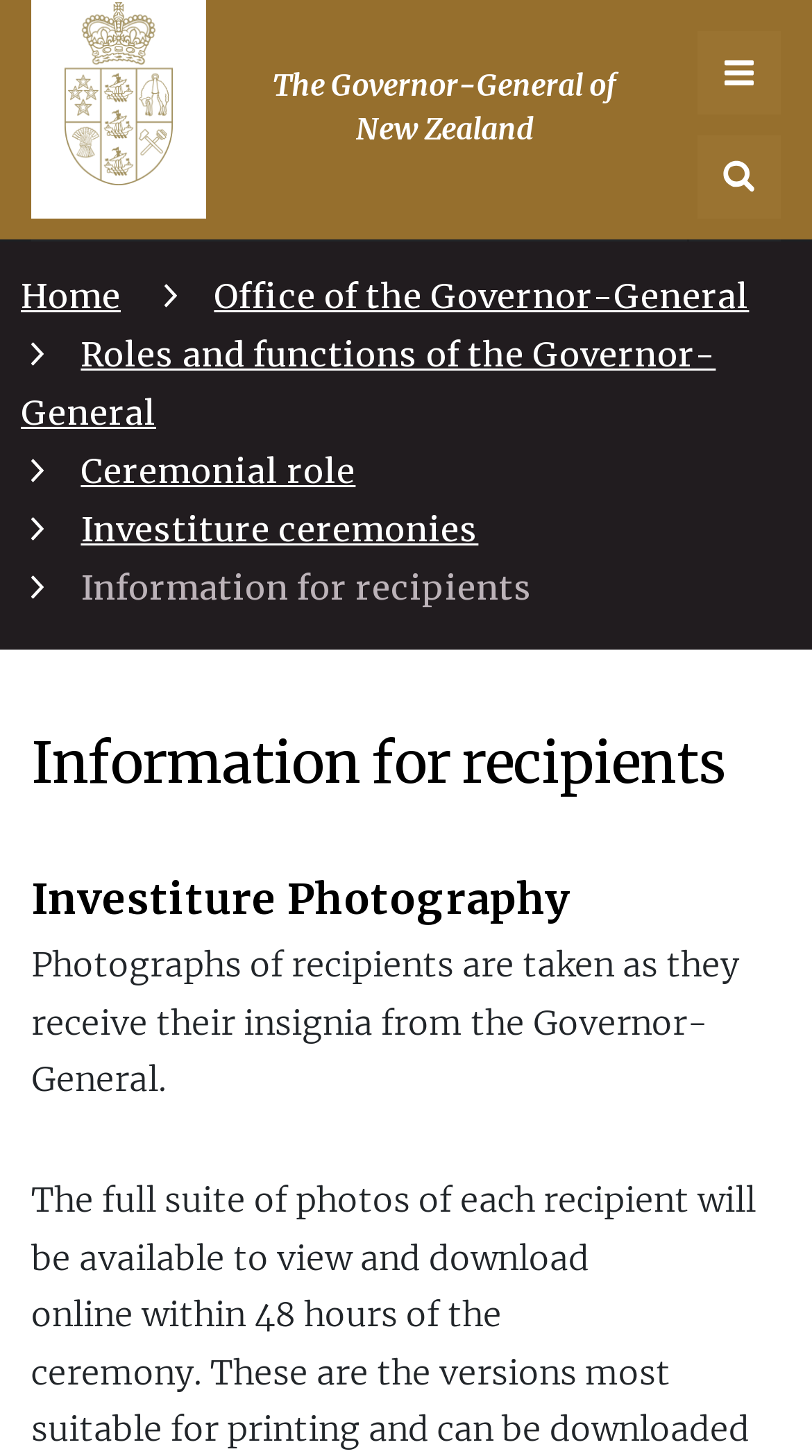Carefully examine the image and provide an in-depth answer to the question: Is there a search function on the webpage?

I found the answer by looking at the top right corner of the webpage, where there is a button labeled 'Open search', which suggests that there is a search function available on the webpage.